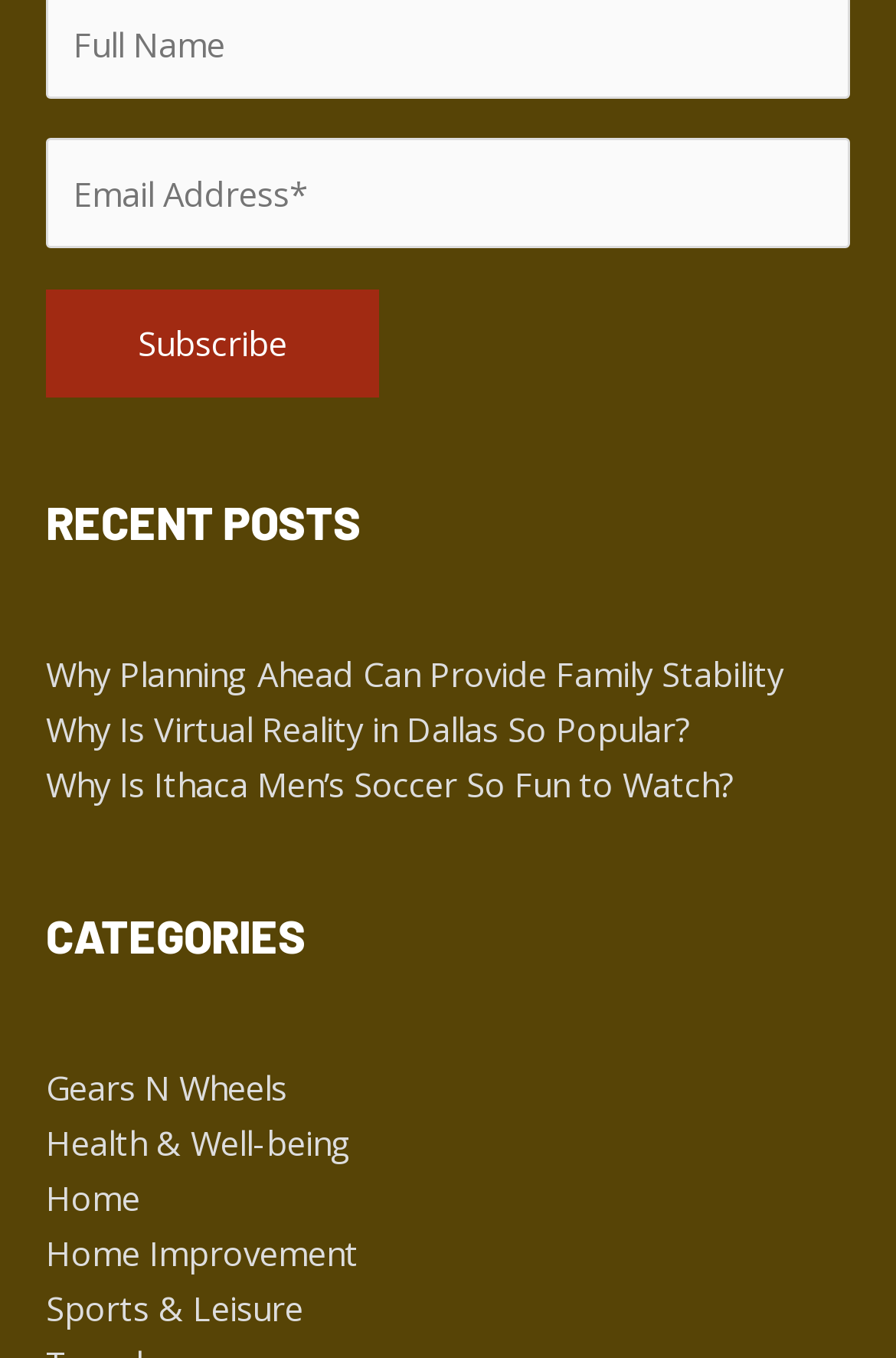Provide a brief response to the question using a single word or phrase: 
What type of content is listed under 'RECENT POSTS'?

Blog posts